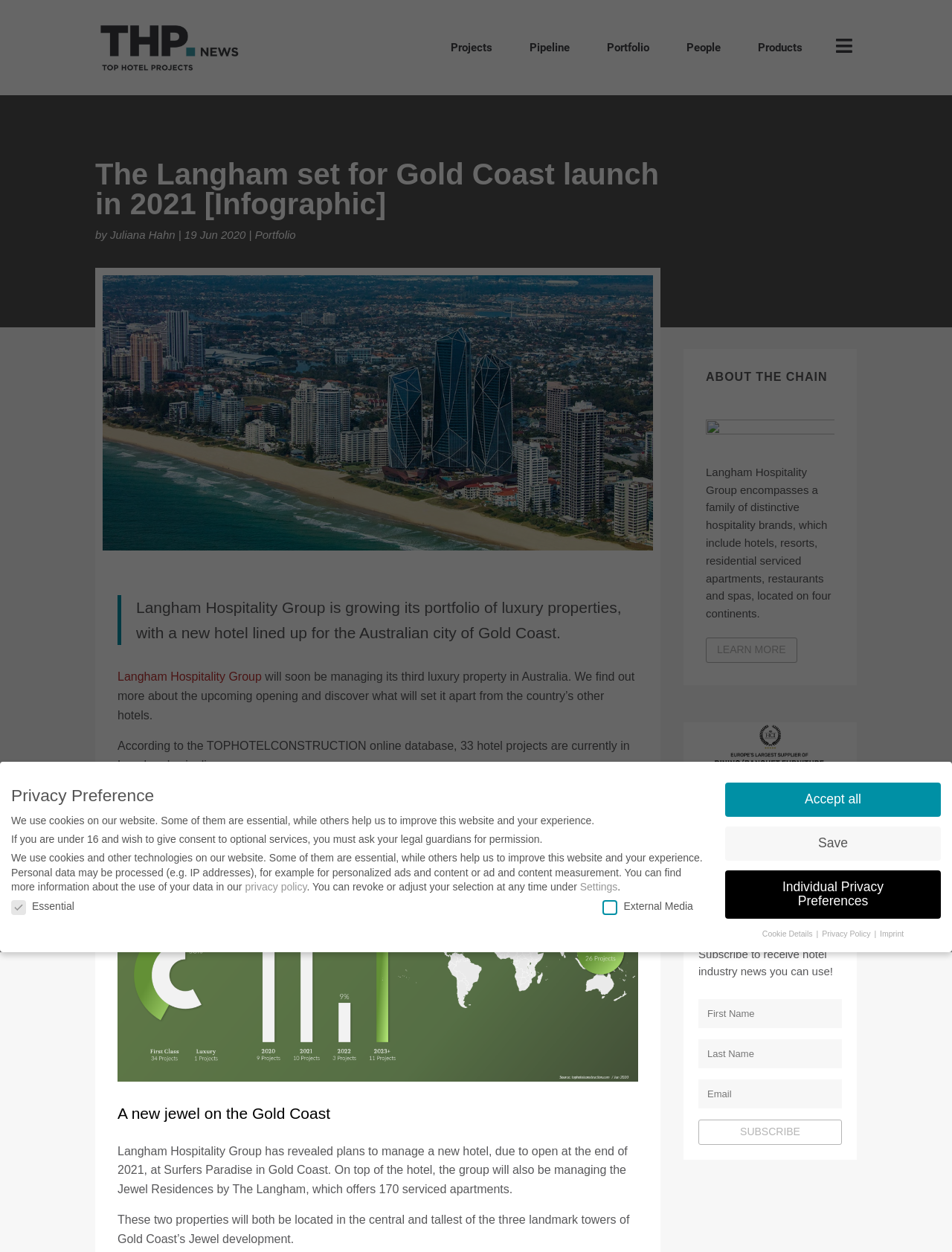Using the image as a reference, answer the following question in as much detail as possible:
What is Langham Hospitality Group growing?

According to the webpage, Langham Hospitality Group is growing its portfolio of luxury properties, with a new hotel lined up for the Australian city of Gold Coast.